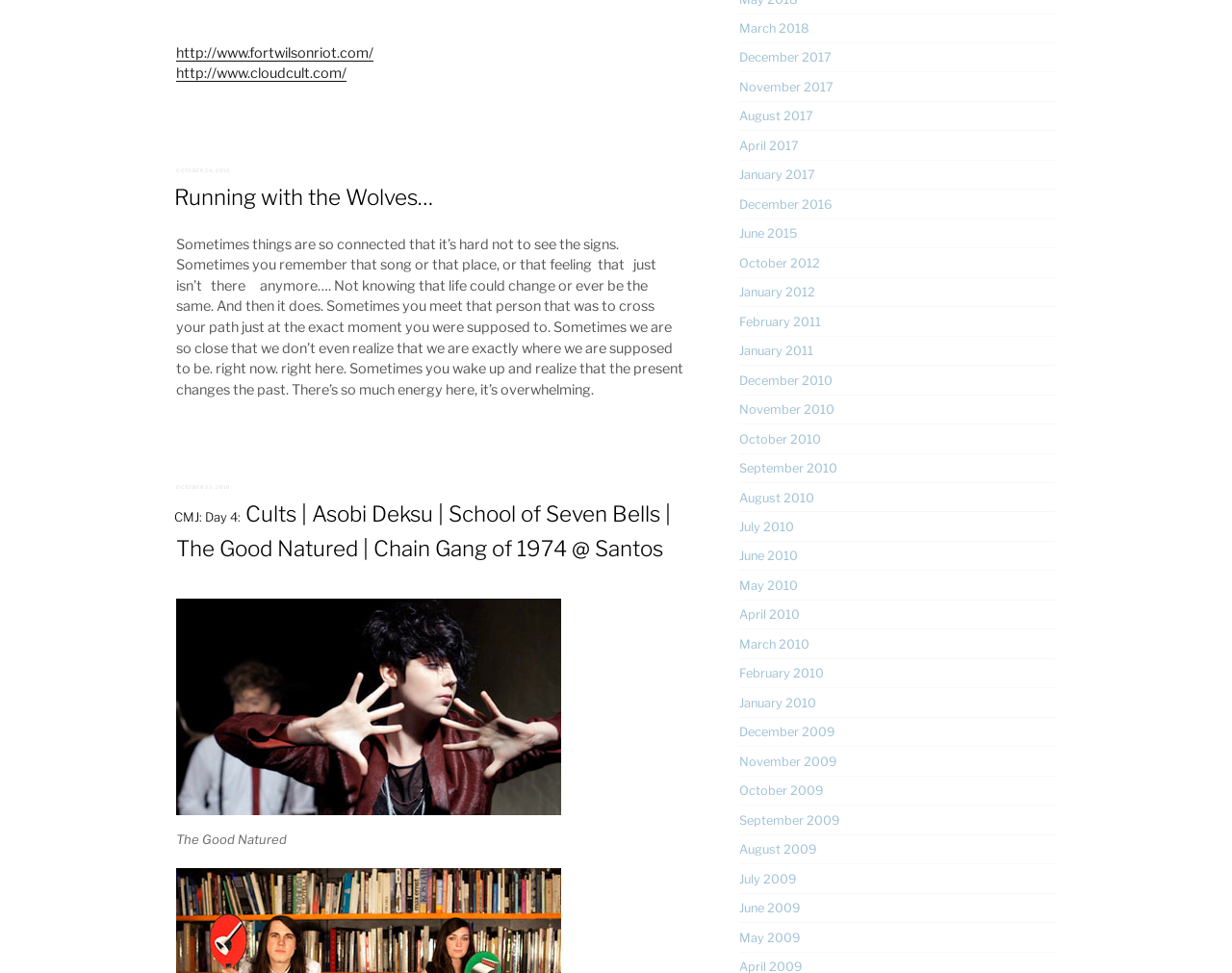Provide the bounding box coordinates of the UI element that matches the description: "Running with the Wolves…".

[0.142, 0.189, 0.352, 0.217]